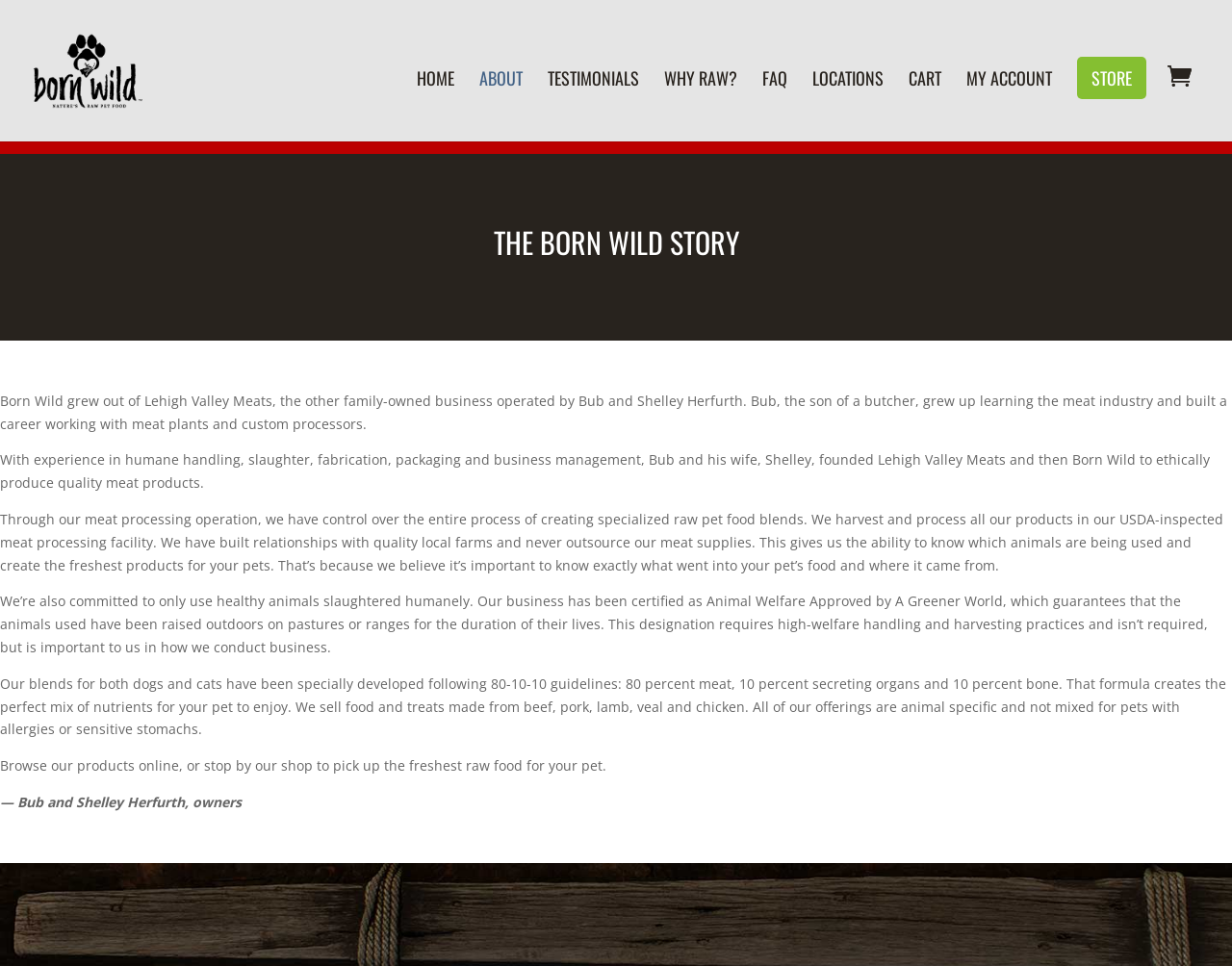Extract the bounding box coordinates for the UI element described by the text: "acim". The coordinates should be in the form of [left, top, right, bottom] with values between 0 and 1.

None